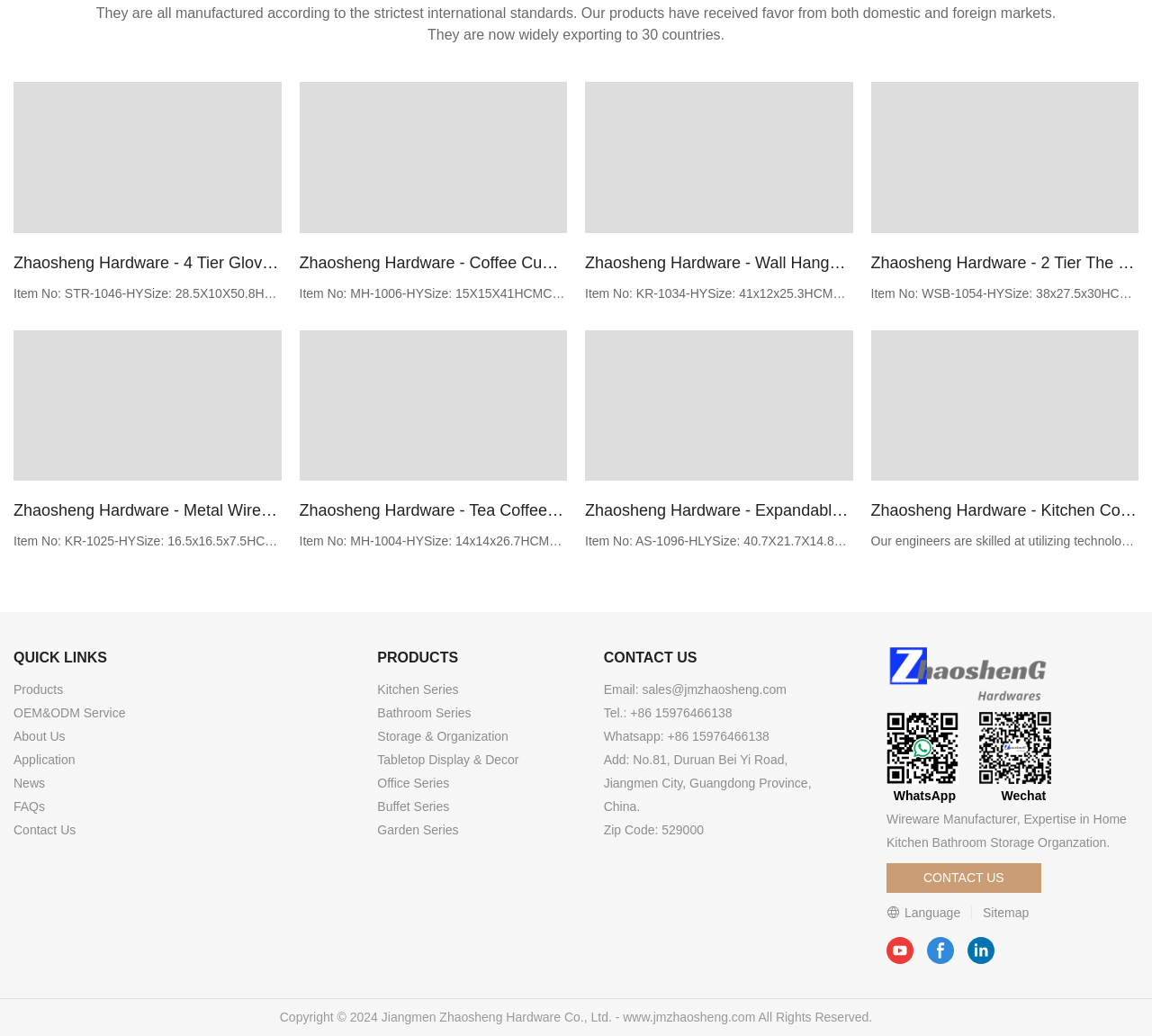Locate the bounding box coordinates of the clickable part needed for the task: "Check the company's news".

[0.012, 0.749, 0.039, 0.763]